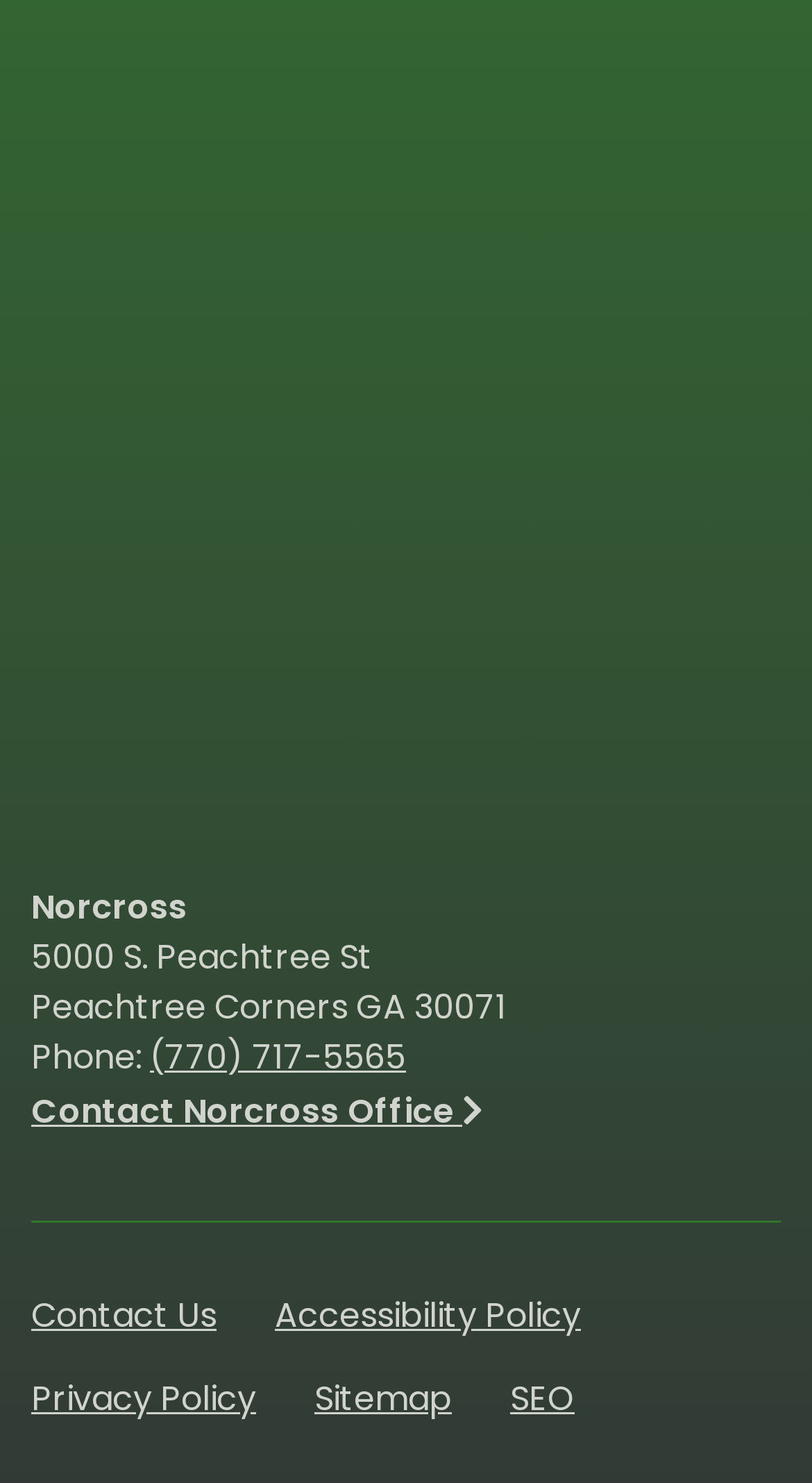How many links are in the footer navigation?
Please answer the question with a single word or phrase, referencing the image.

5